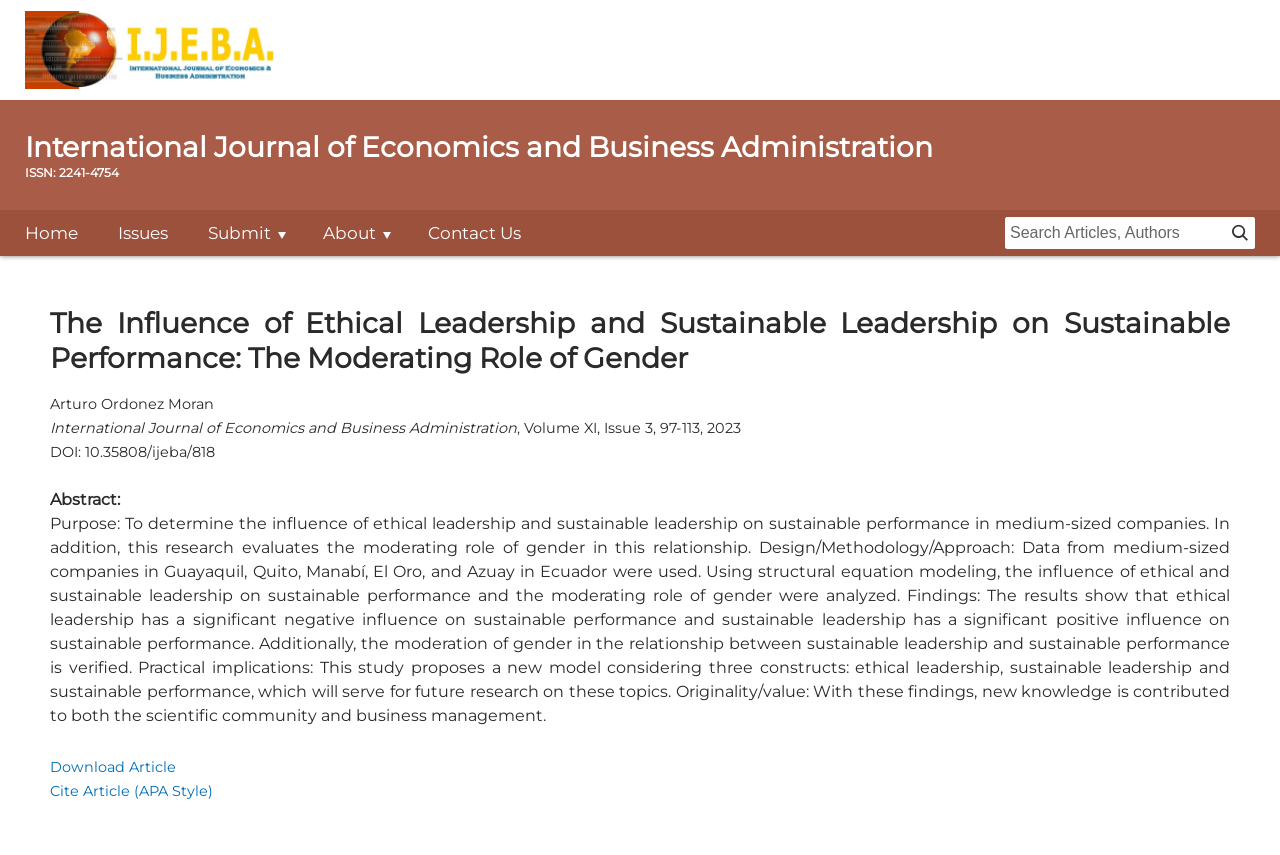Carefully observe the image and respond to the question with a detailed answer:
What can be done with the article?

I inferred the possible actions that can be taken with the article by looking at the links 'Download Article' and 'Cite Article (APA Style)' located at the bottom of the webpage.